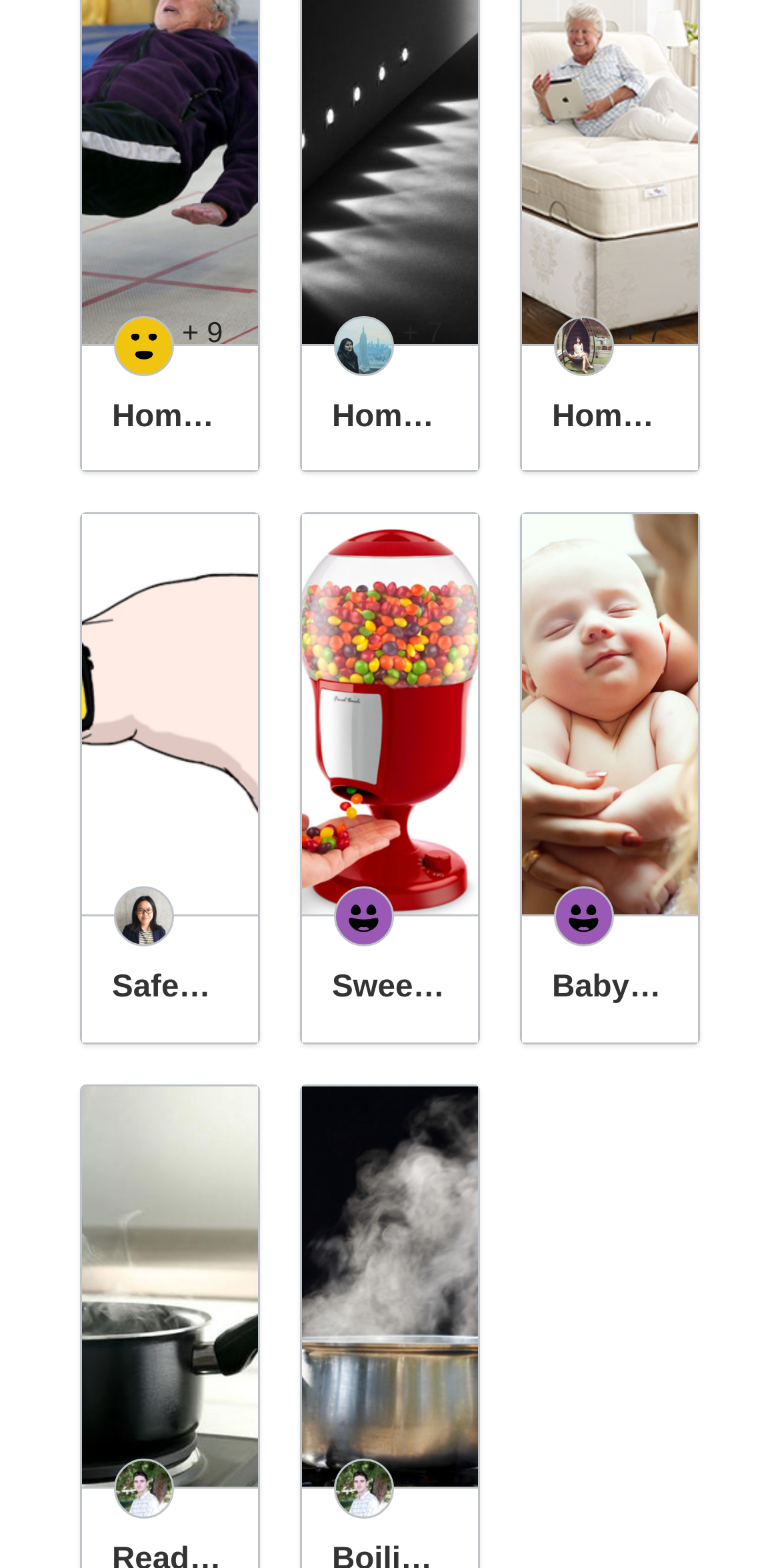Provide the bounding box coordinates, formatted as (top-left x, top-left y, bottom-right x, bottom-right y), with all values being floating point numbers between 0 and 1. Identify the bounding box of the UI element that matches the description: Sweet smiles

[0.387, 0.328, 0.613, 0.664]